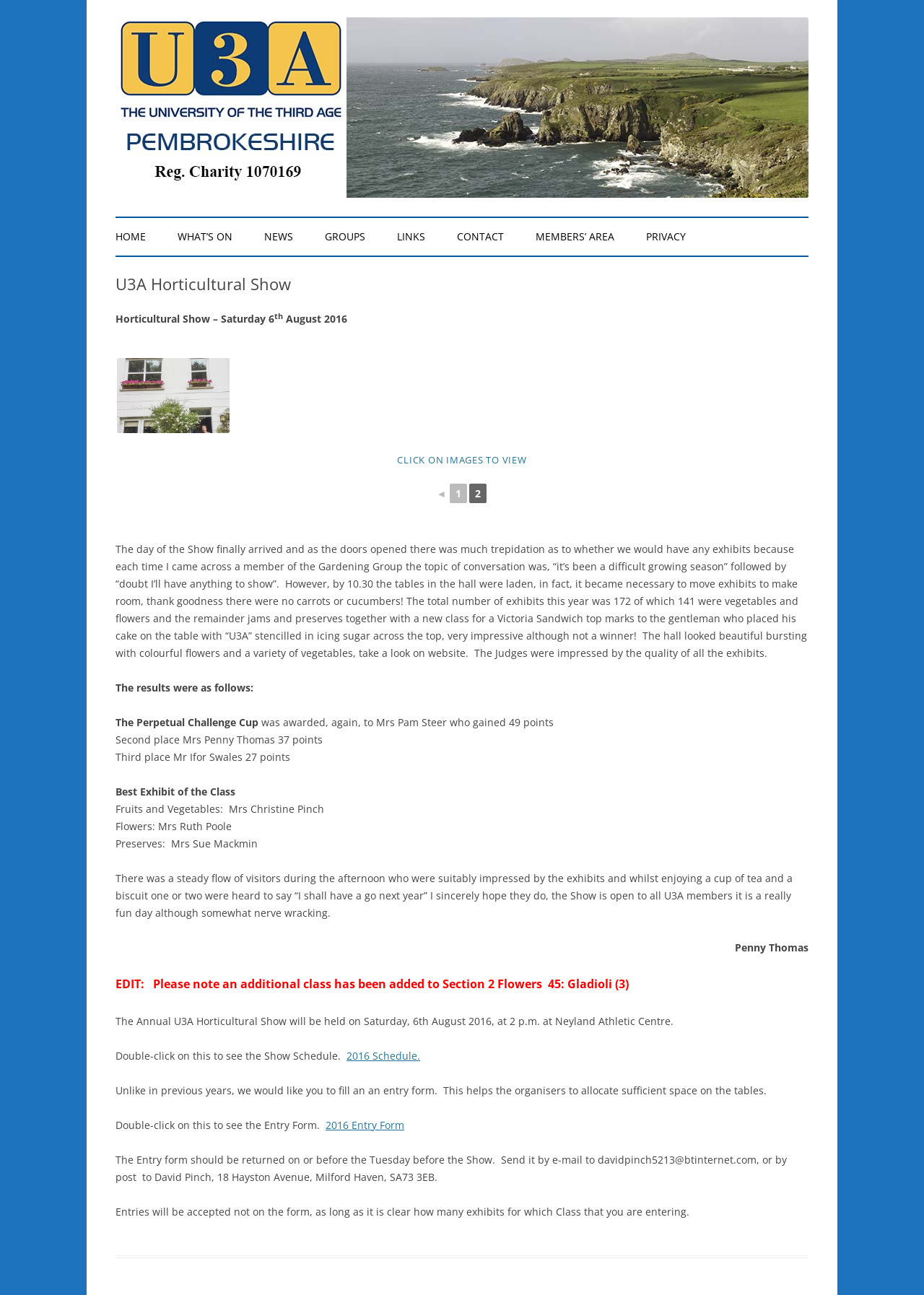Provide an in-depth description of the elements and layout of the webpage.

The webpage is about the U3A Horticultural Show, specifically the 2016 event. At the top, there is a navigation menu with links to various sections of the website, including "HOME", "WHAT'S ON", "NEWS", "GROUPS", "LINKS", "CONTACT", and "MEMBERS' AREA". Below the navigation menu, there is a main content area with a heading "U3A Horticultural Show" and a subheading "Horticultural Show – Saturday 6th August 2016".

The main content area is divided into several sections. The first section describes the event, mentioning that despite initial concerns about the quality of exhibits due to a difficult growing season, the show was a success with 172 exhibits, including vegetables, flowers, jams, and preserves. There is also a link to view images of the exhibits.

The next section lists the results of the show, including the winners of the Perpetual Challenge Cup, Second place, Third place, and Best Exhibit of the Class in various categories such as Fruits and Vegetables, Flowers, and Preserves.

Following the results, there is a section with additional information about the show, including a note about an additional class being added to Section 2 Flowers, and details about the show schedule and entry form. There are links to download the schedule and entry form.

Throughout the main content area, there are several links to other pages on the website, including a link to the weekly digest and archives, as well as a link to the privacy policy at the bottom of the page. There is also an image of a chair, which is a link to an unknown destination.